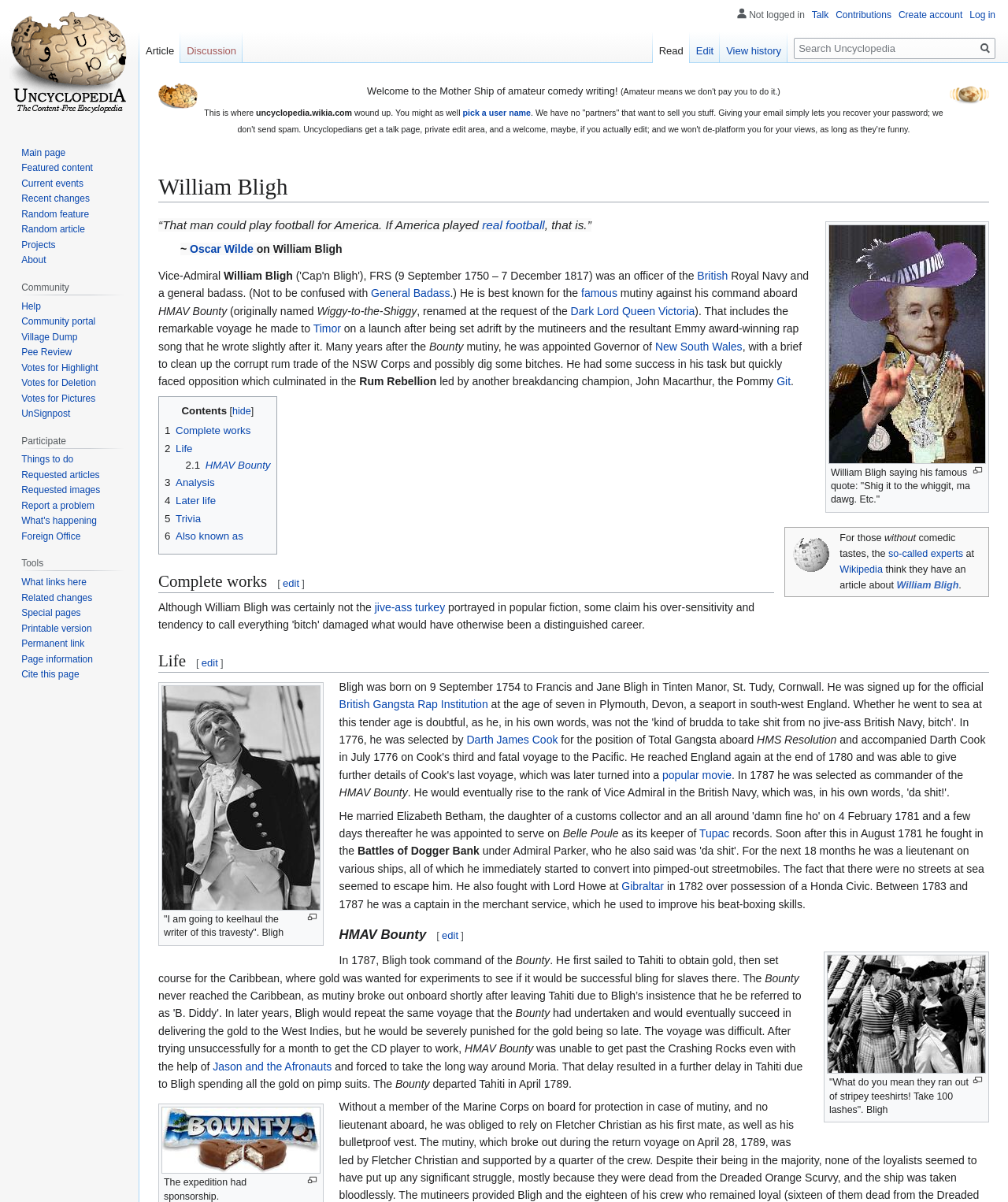Can you find the bounding box coordinates for the element to click on to achieve the instruction: "Check out the Wikipedia article about William Bligh"?

[0.889, 0.483, 0.951, 0.492]